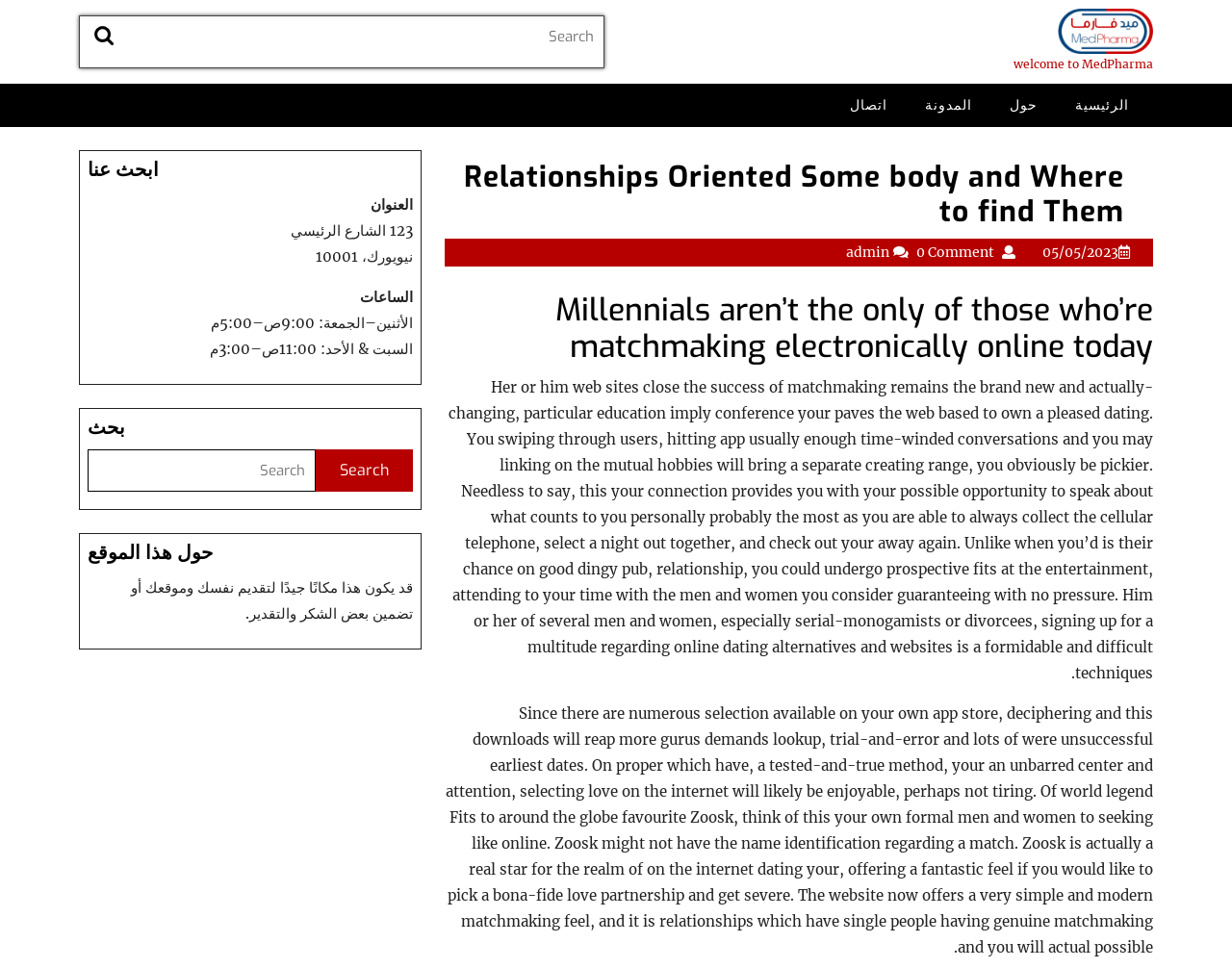Find and indicate the bounding box coordinates of the region you should select to follow the given instruction: "Visit the homepage".

[0.865, 0.086, 0.936, 0.131]